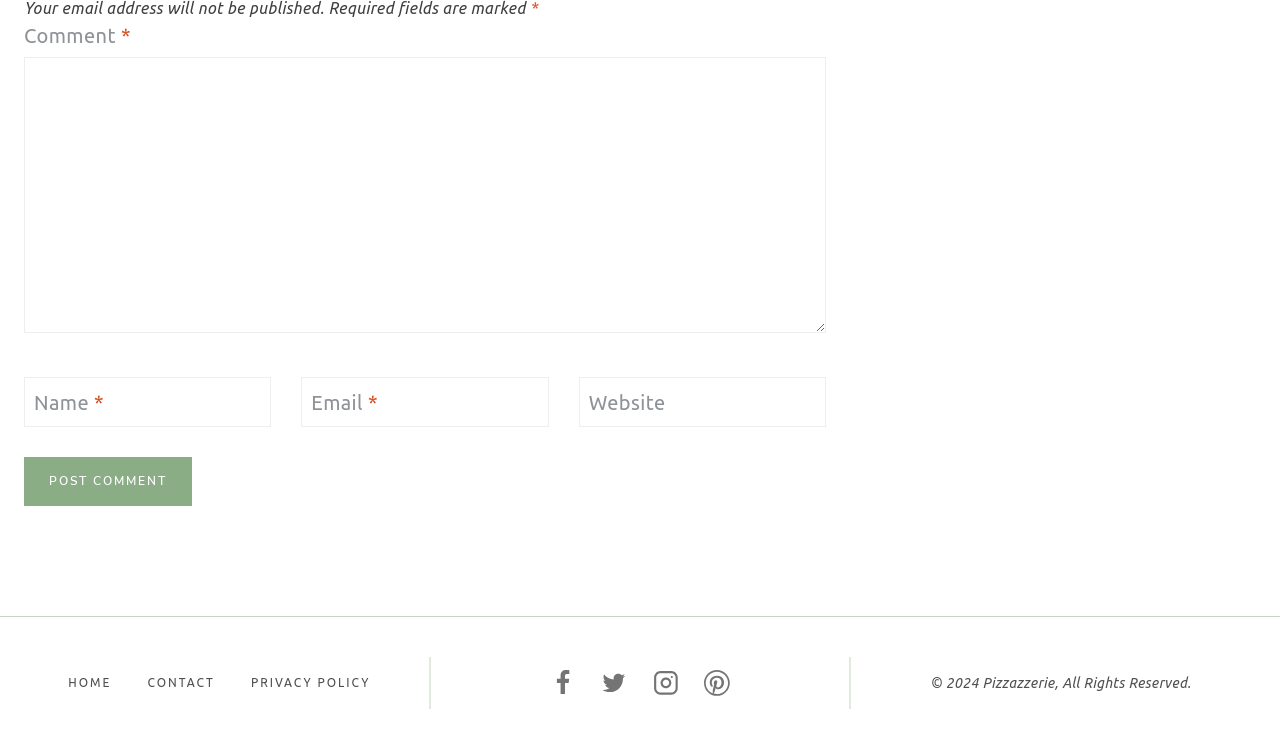Please mark the bounding box coordinates of the area that should be clicked to carry out the instruction: "go to home page".

[0.039, 0.889, 0.101, 0.934]